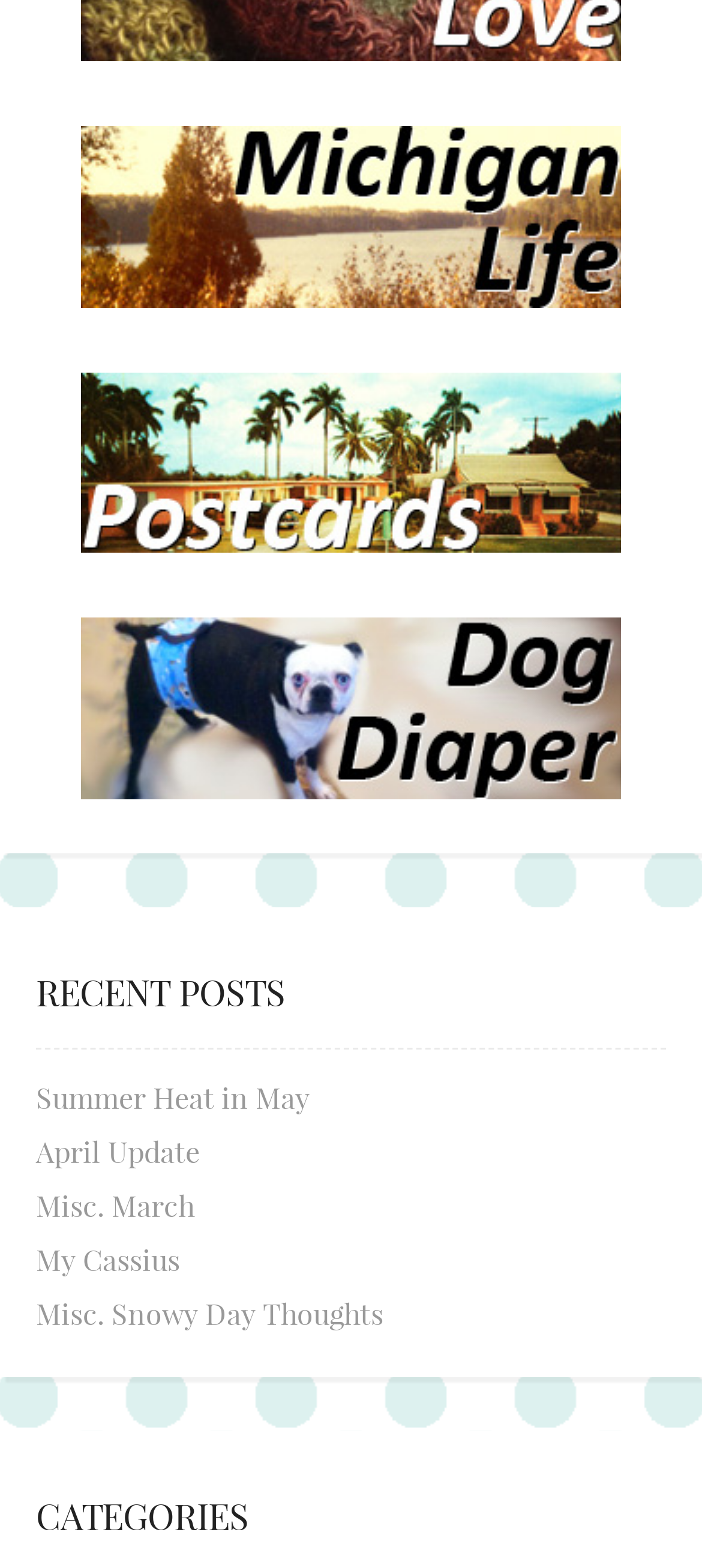Please analyze the image and provide a thorough answer to the question:
How many recent posts are listed?

I counted the number of links under the 'RECENT POSTS' heading and found that there are 5 recent posts listed, which are 'Summer Heat in May', 'April Update', 'Misc. March', 'My Cassius', and 'Misc. Snowy Day Thoughts'.